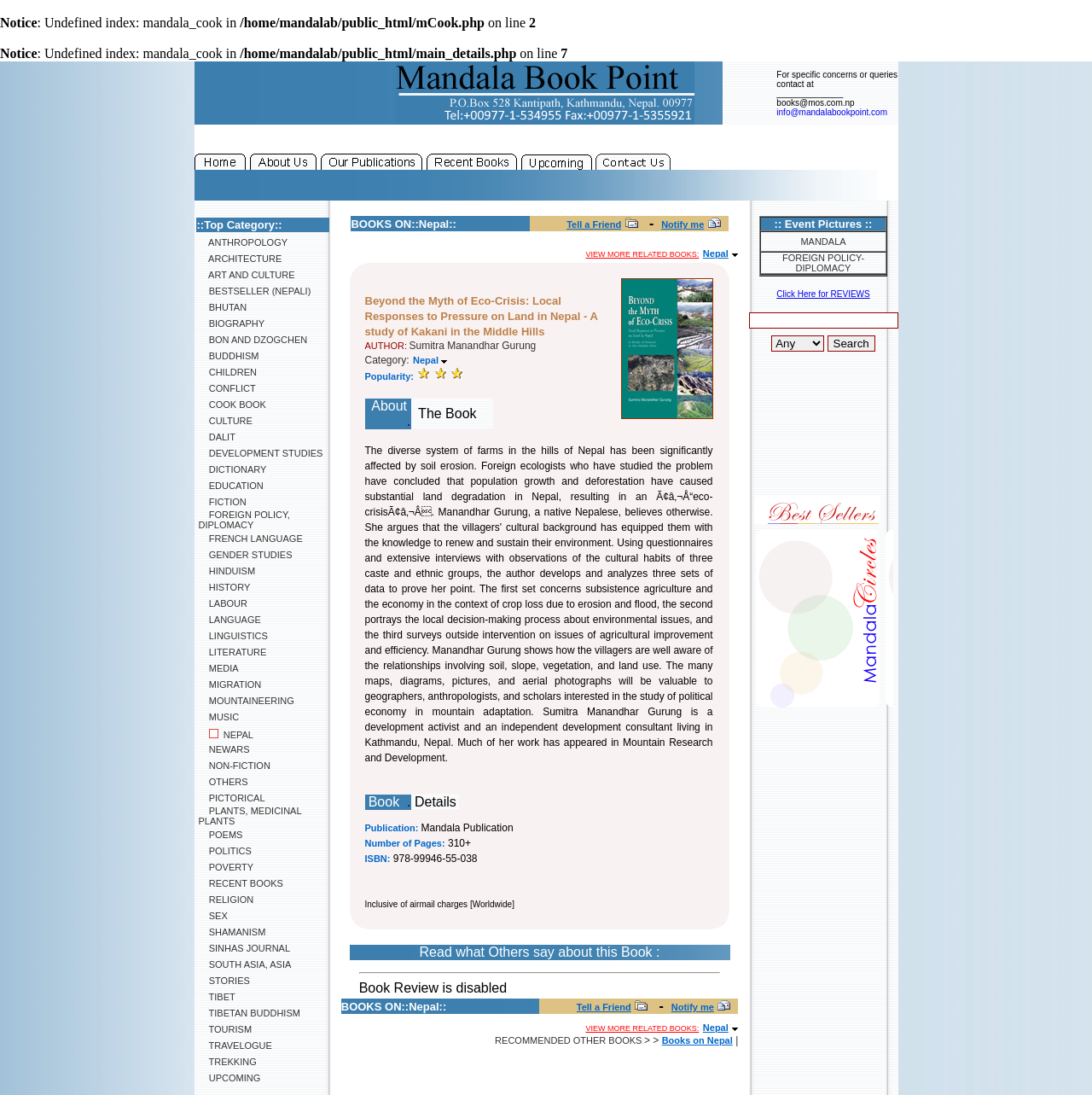Determine the bounding box coordinates of the clickable region to follow the instruction: "explore Corporate Sponsors".

None